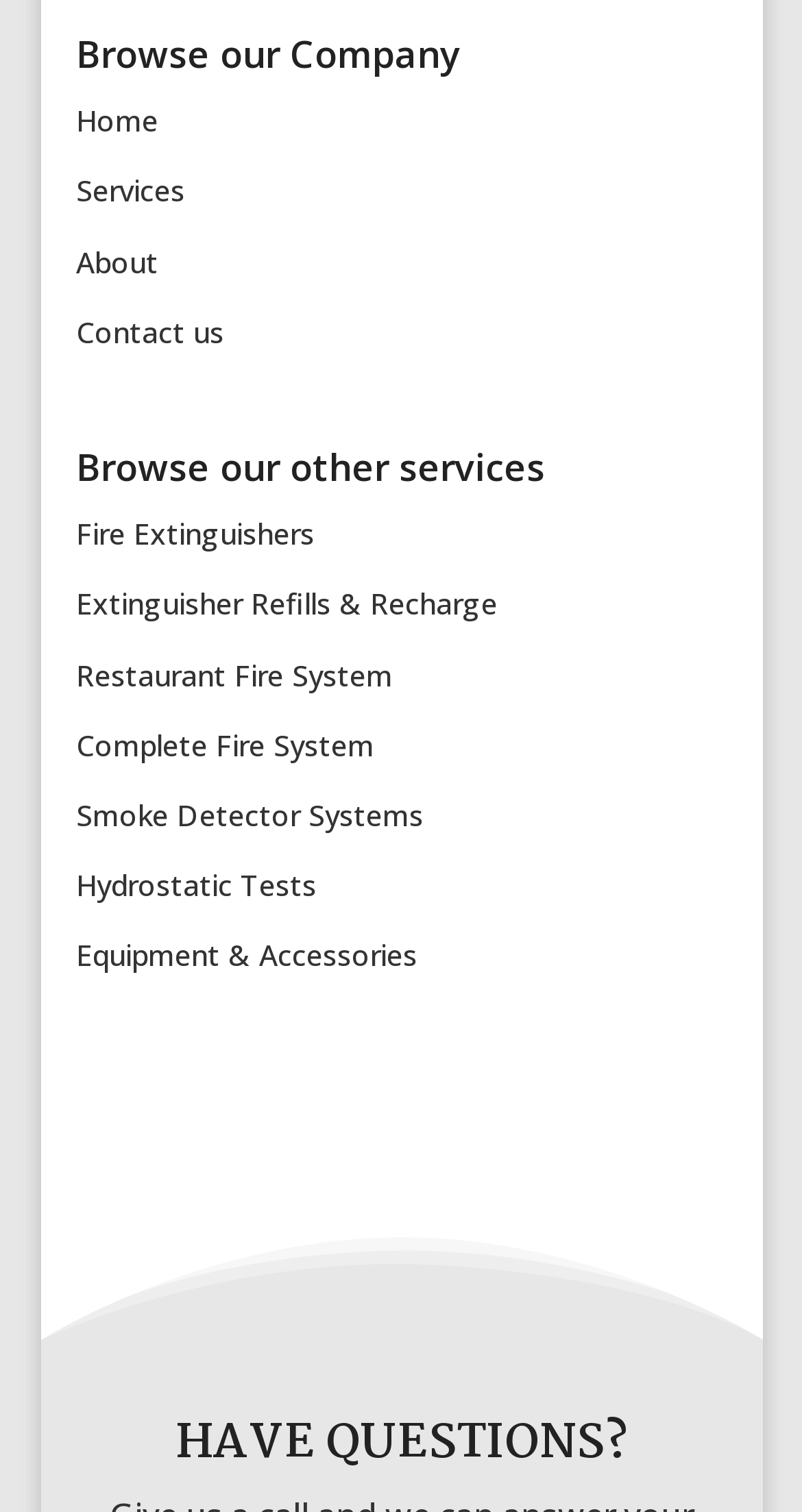Locate the bounding box coordinates of the element to click to perform the following action: 'Explore fire extinguisher services'. The coordinates should be given as four float values between 0 and 1, in the form of [left, top, right, bottom].

[0.095, 0.34, 0.392, 0.366]